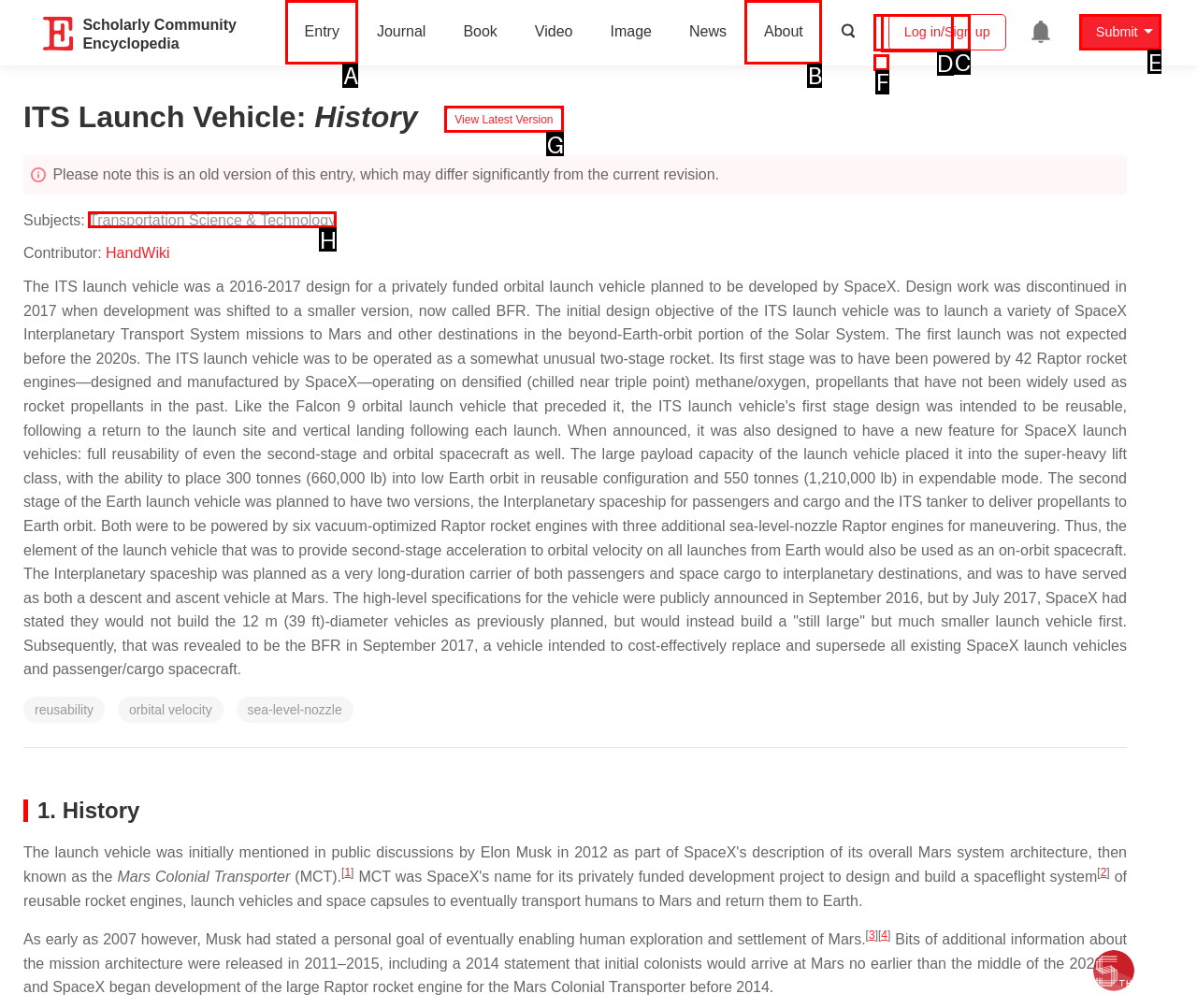Tell me the correct option to click for this task: Click on Transportation Science & Technology
Write down the option's letter from the given choices.

H